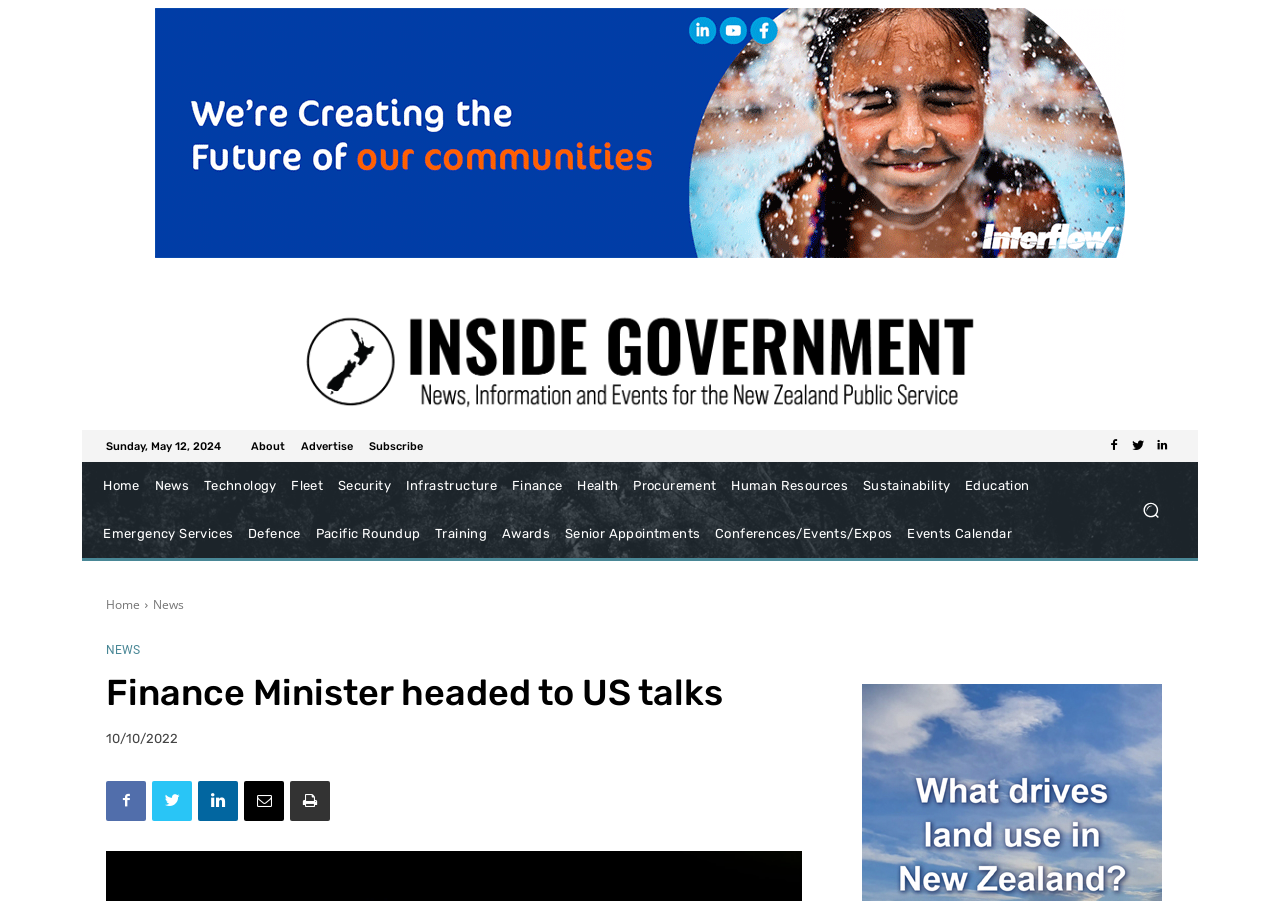Provide the bounding box coordinates of the area you need to click to execute the following instruction: "Read the Finance Minister news".

[0.083, 0.745, 0.565, 0.793]